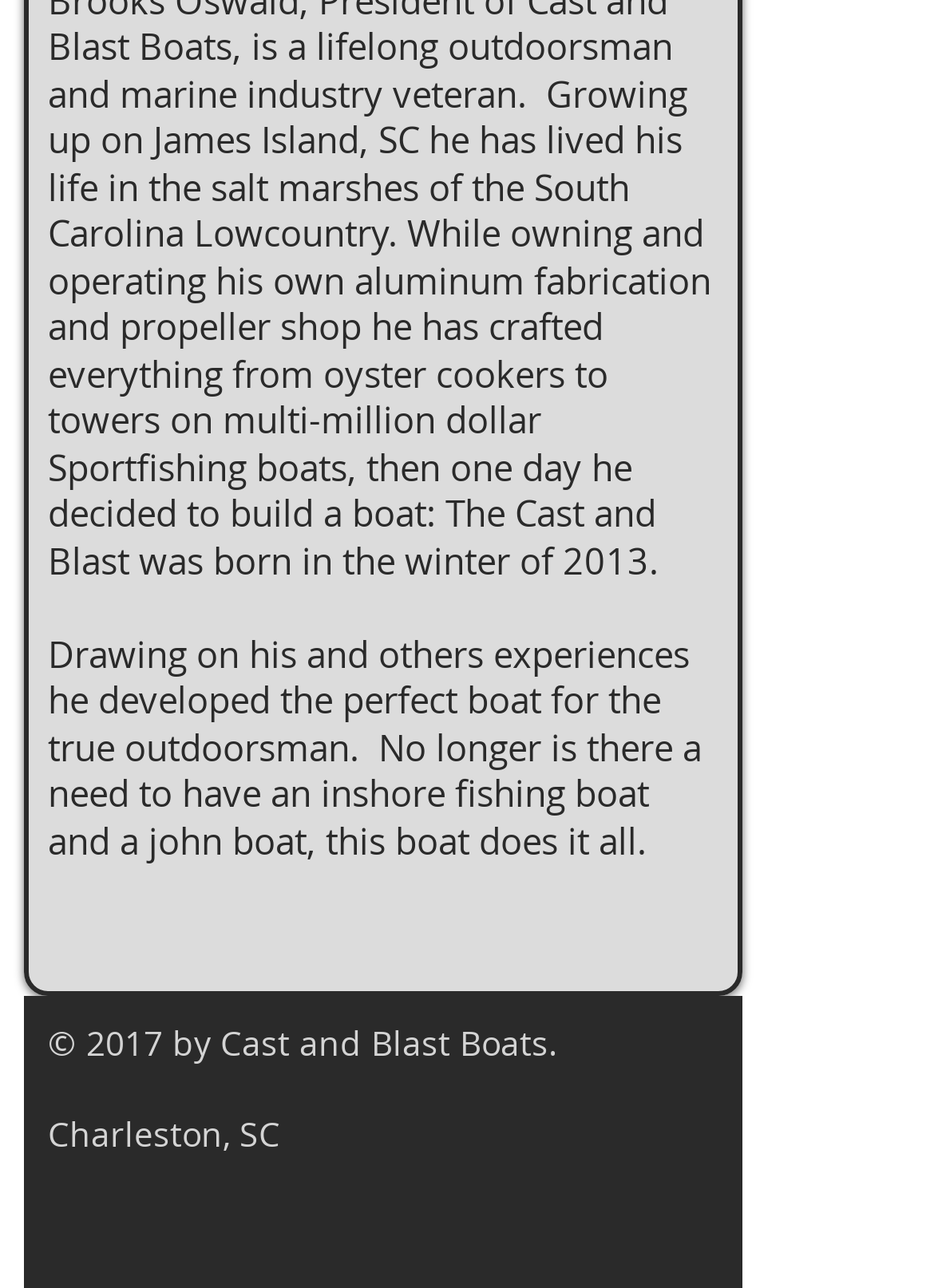What is the main purpose of the boat?
Based on the visual details in the image, please answer the question thoroughly.

Based on the StaticText element with the text 'Drawing on his and others experiences he developed the perfect boat for the true outdoorsman.', it can be inferred that the main purpose of the boat is for the true outdoorsman.